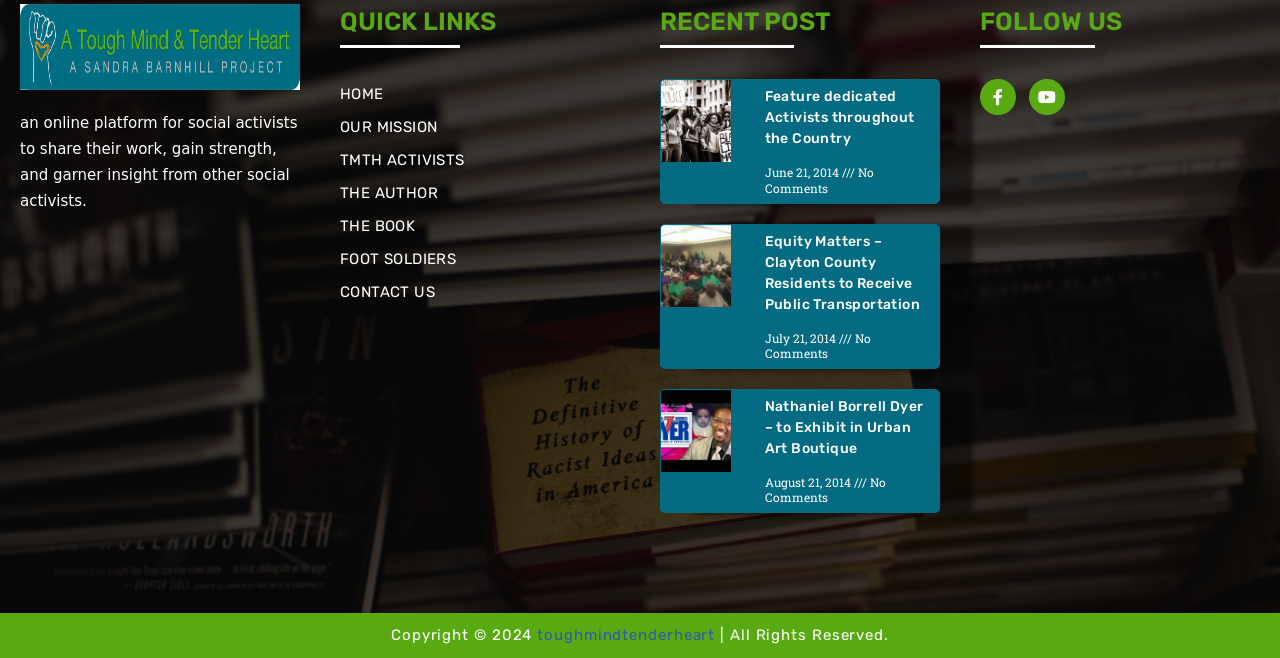What social media platforms can users follow?
Based on the image, provide a one-word or brief-phrase response.

Facebook and Youtube